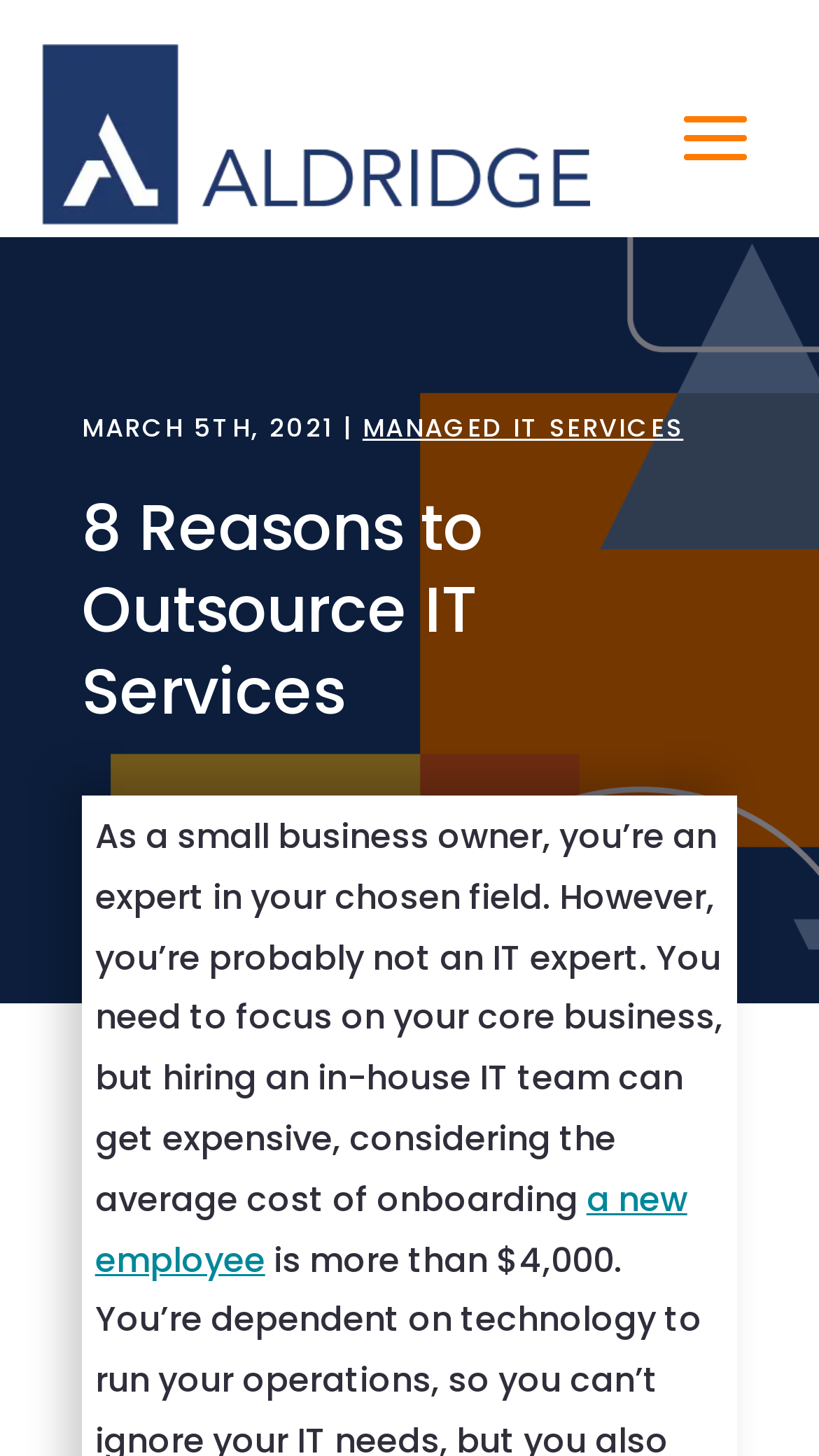What is the date of the article?
Refer to the image and provide a thorough answer to the question.

I found the date of the article by looking at the static text element that contains the date, which is 'MARCH 5TH, 2021'. This element is located below the main heading and above the article content.